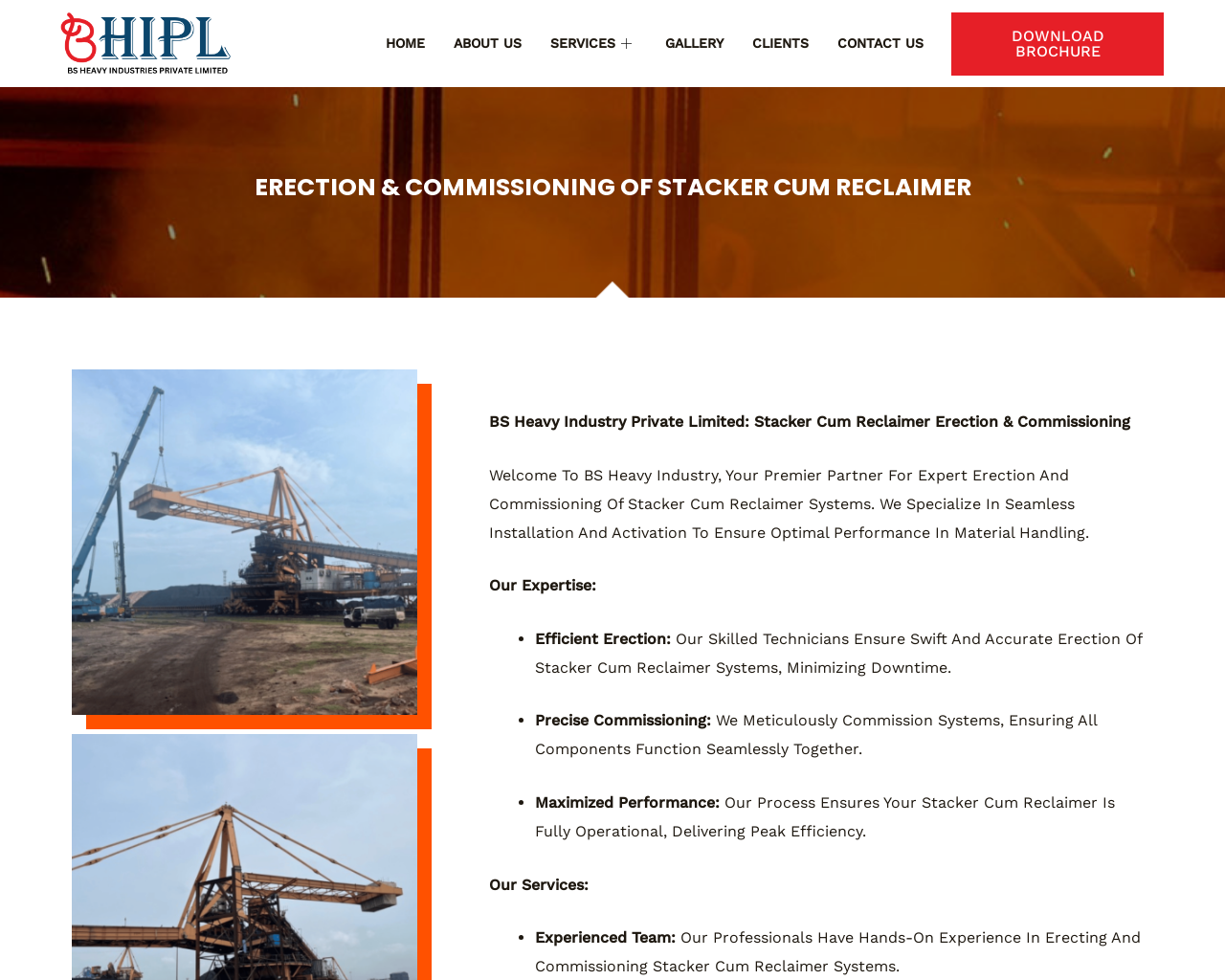What is the characteristic of the company's team?
Using the image, elaborate on the answer with as much detail as possible.

The characteristic of the company's team is mentioned in the static text 'Our Professionals Have Hands-On Experience In Erecting And Commissioning Stacker Cum Reclaimer Systems.' which indicates that the company's team is experienced in erecting and commissioning stacker cum reclaimer systems.